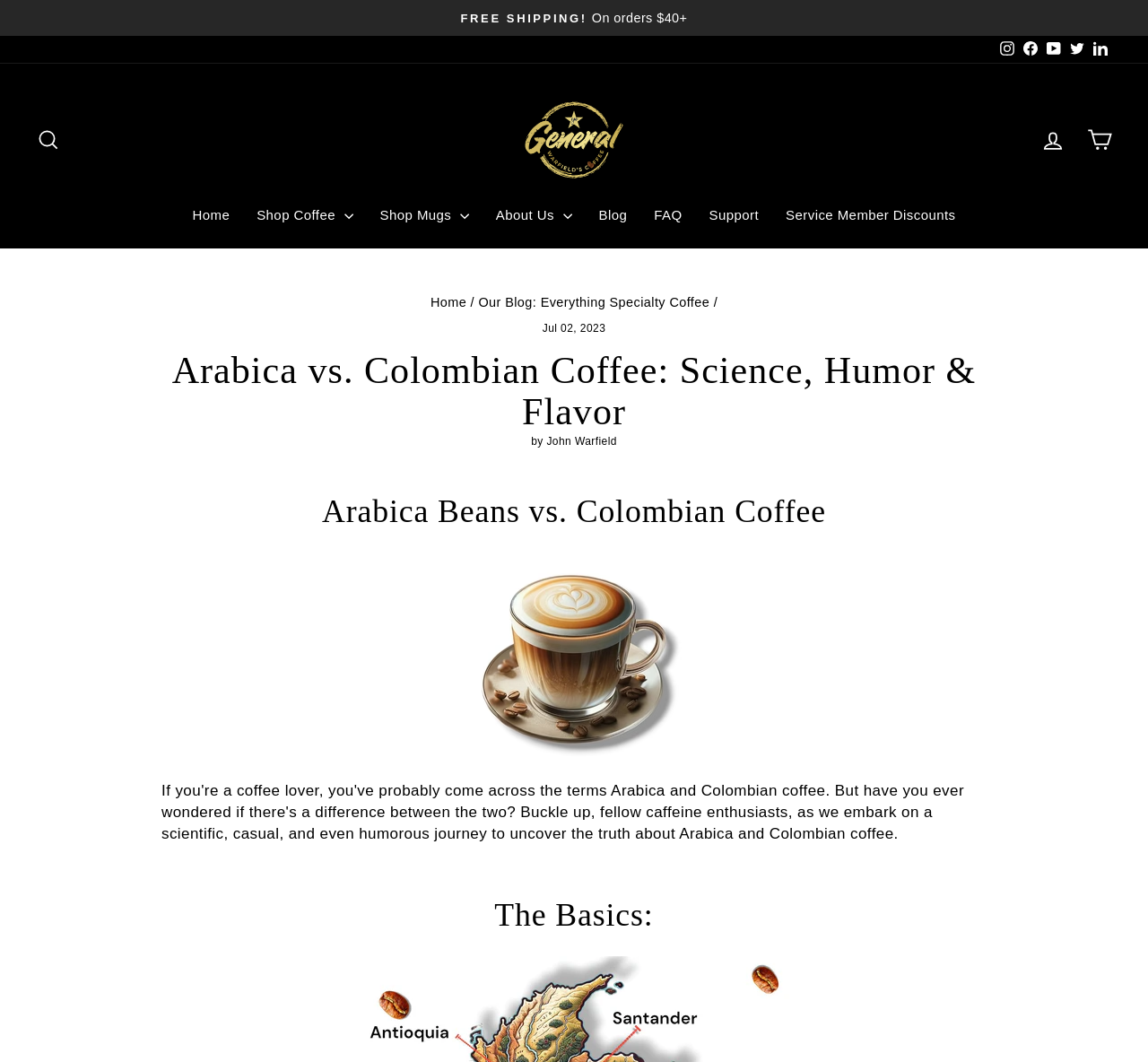Please identify the bounding box coordinates of the element's region that I should click in order to complete the following instruction: "Read the 'Arabica vs. Colombian Coffee' blog post". The bounding box coordinates consist of four float numbers between 0 and 1, i.e., [left, top, right, bottom].

[0.141, 0.329, 0.859, 0.407]